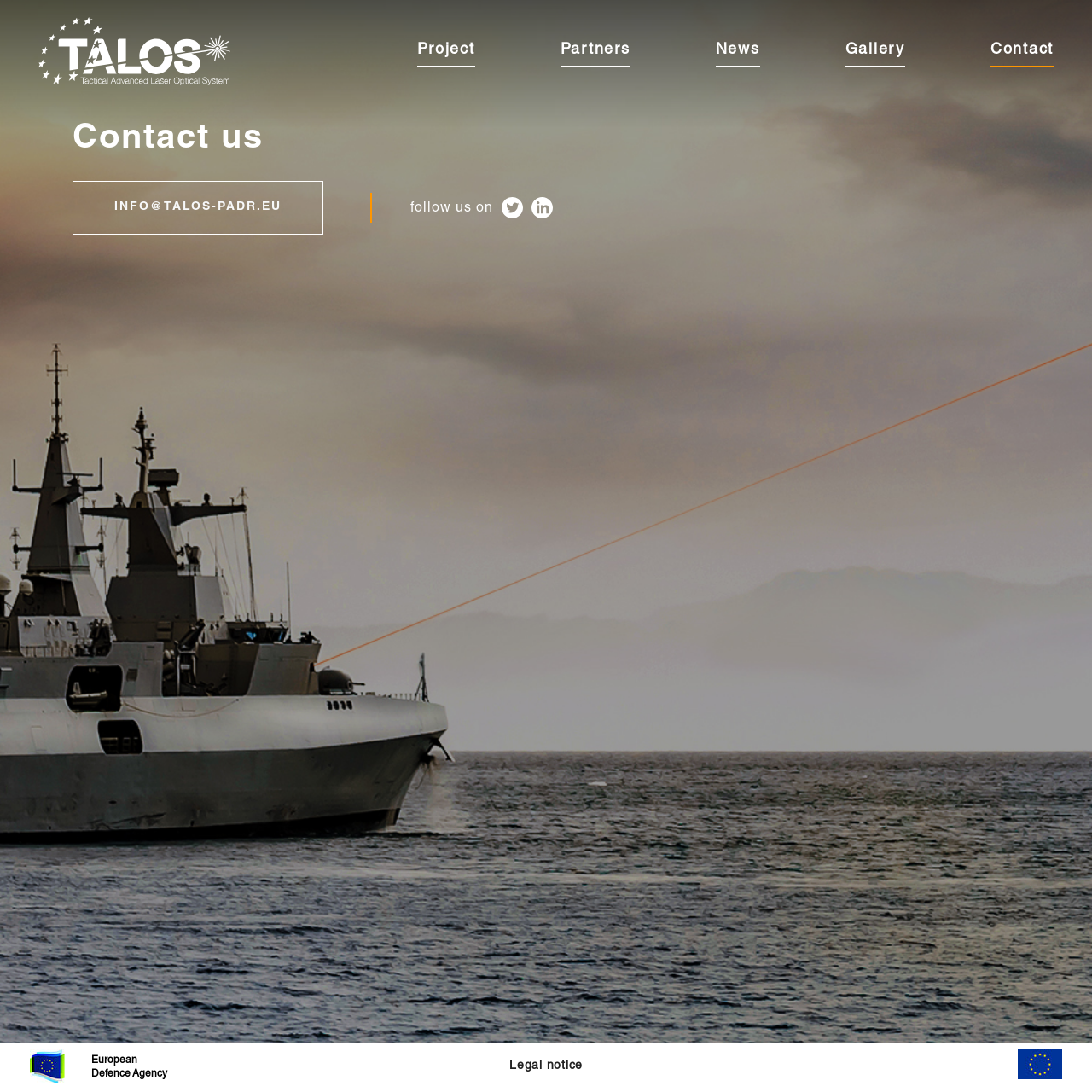Please identify the bounding box coordinates of the element I should click to complete this instruction: 'go back to home page'. The coordinates should be given as four float numbers between 0 and 1, like this: [left, top, right, bottom].

[0.035, 0.016, 0.211, 0.078]